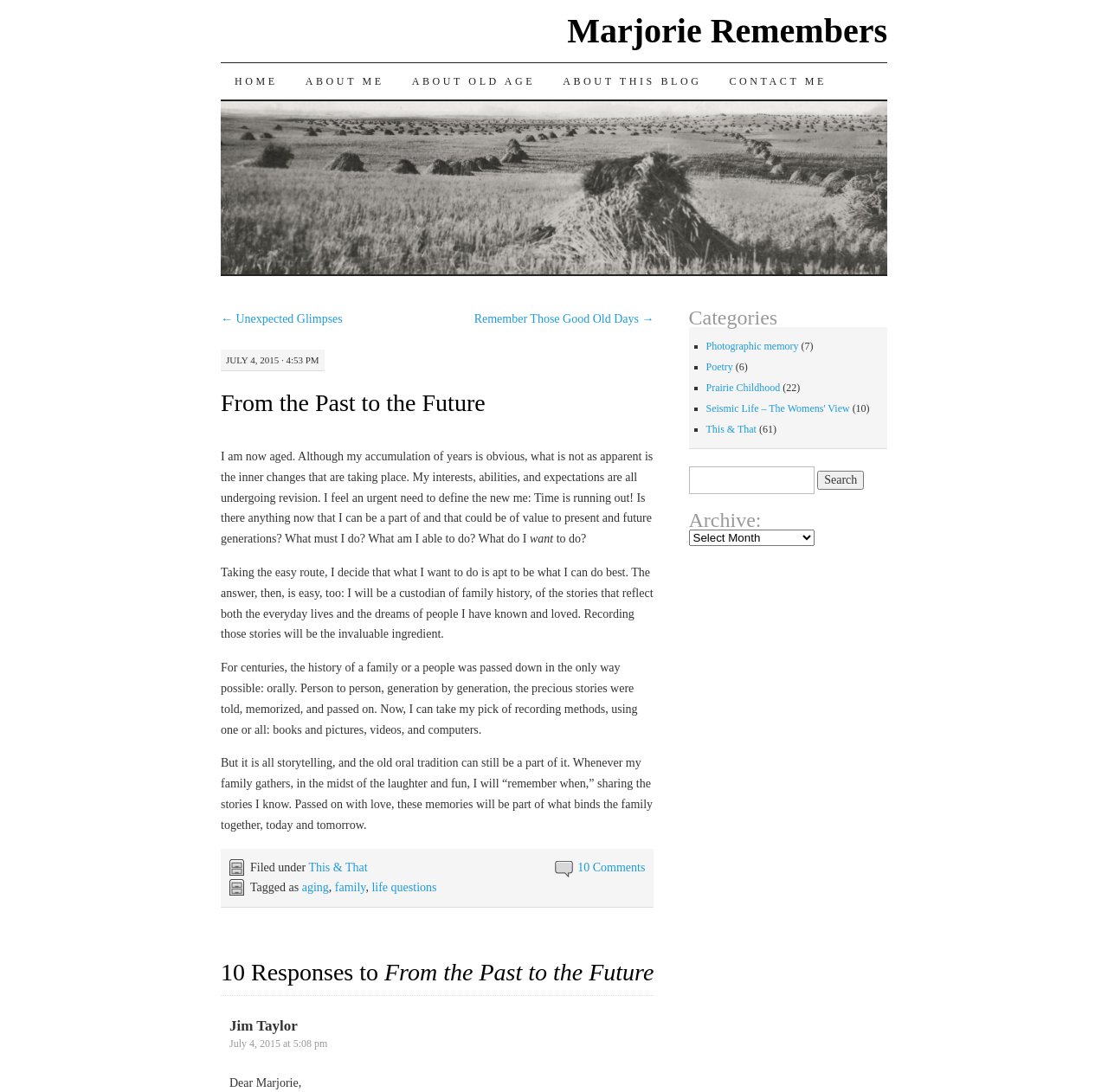Extract the bounding box coordinates for the UI element described by the text: "aging". The coordinates should be in the form of [left, top, right, bottom] with values between 0 and 1.

[0.272, 0.807, 0.297, 0.819]